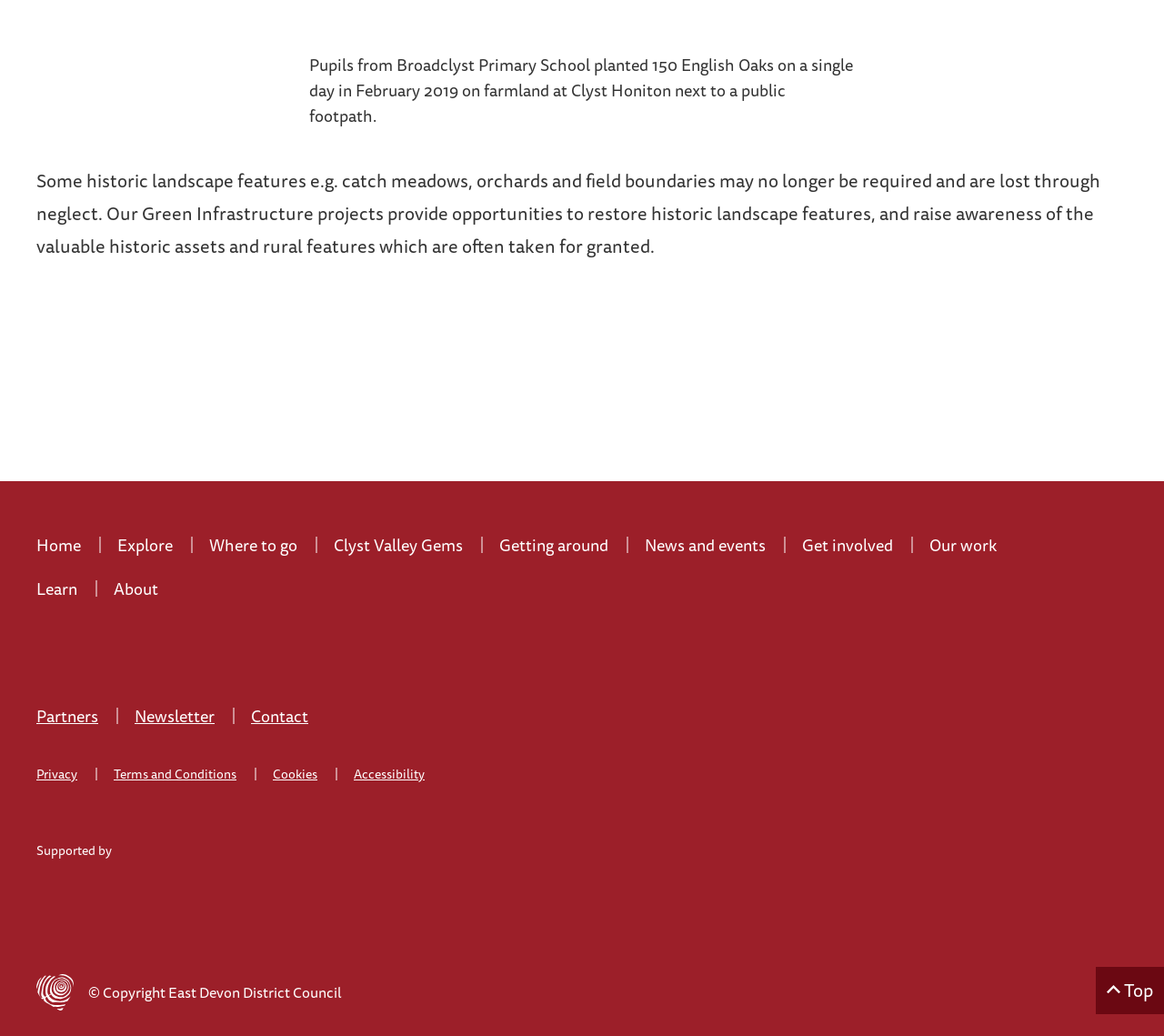Identify the bounding box coordinates of the region that needs to be clicked to carry out this instruction: "Click on the 'Home' link". Provide these coordinates as four float numbers ranging from 0 to 1, i.e., [left, top, right, bottom].

[0.023, 0.514, 0.077, 0.538]